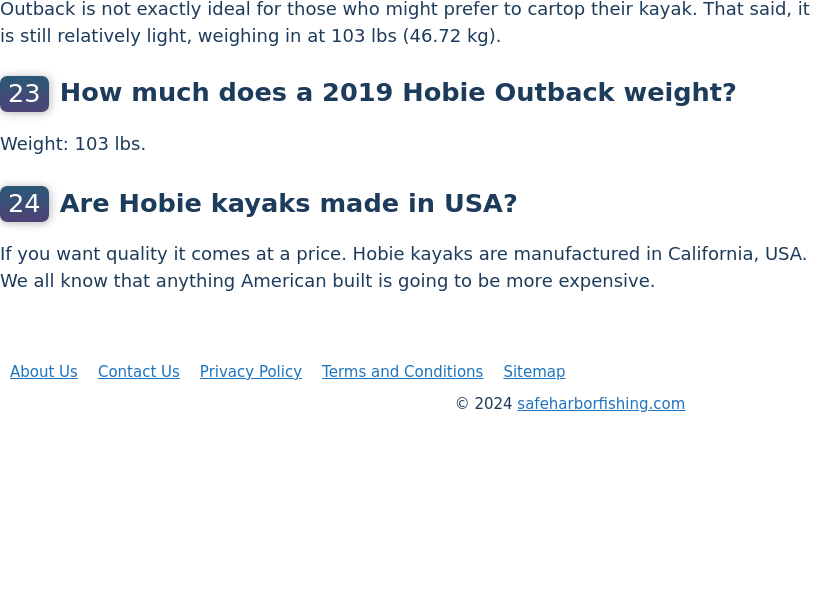What type of information can be found at the bottom of the webpage?
Answer the question with as much detail as possible.

The answer can be found in the description of the webpage layout, which mentions that the bottom of the image includes navigation links and copyright information, contributing to a user-friendly layout that provides essential details for prospective kayak buyers.